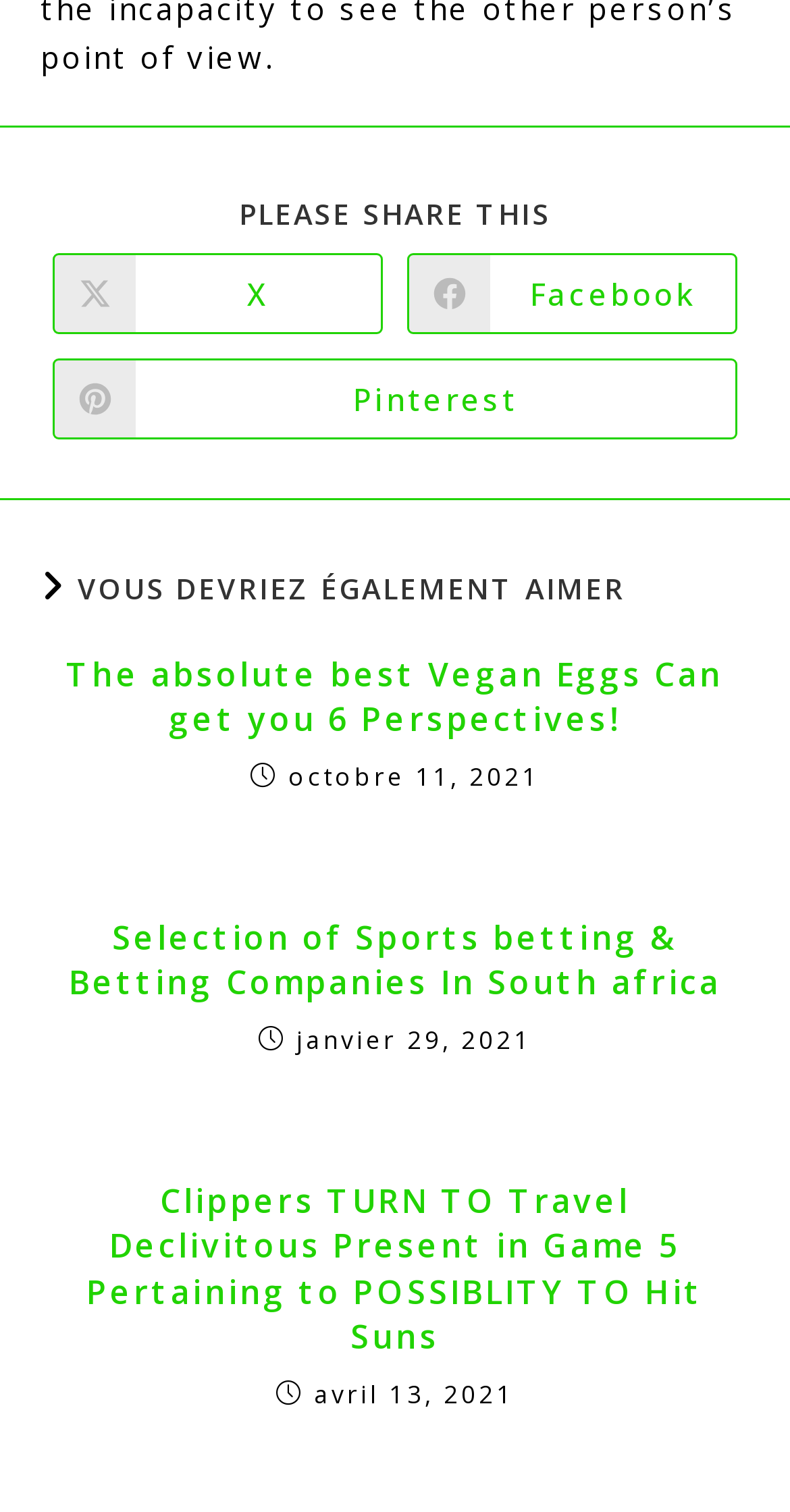What is the date of the article 'Clippers TURN TO Travel Declivitous Present in Game 5 Pertaining to POSSIBLITY TO Hit Suns'?
Based on the image, answer the question with a single word or brief phrase.

April 13, 2021